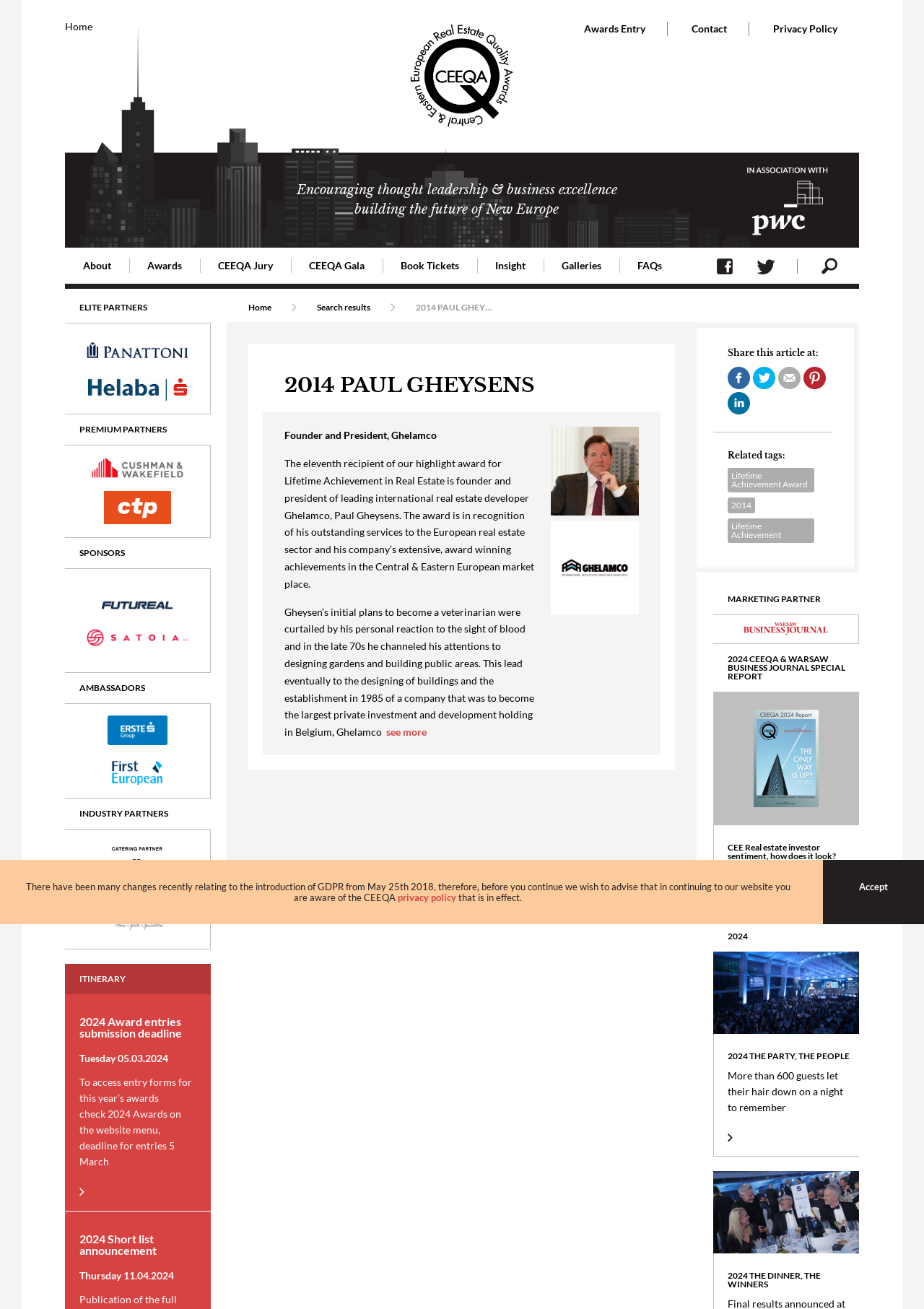Please identify the bounding box coordinates of the region to click in order to complete the given instruction: "View Awards Entry". The coordinates should be four float numbers between 0 and 1, i.e., [left, top, right, bottom].

[0.632, 0.017, 0.698, 0.026]